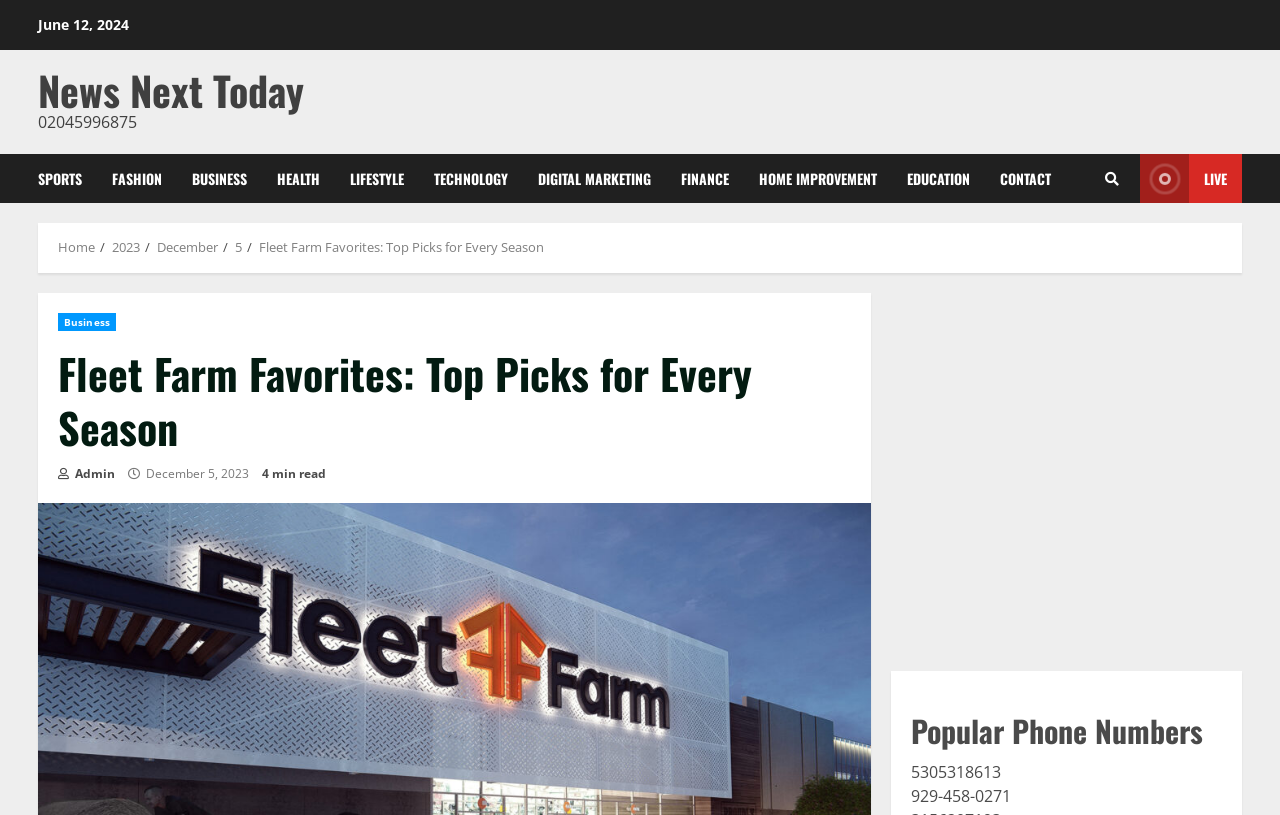Find the bounding box coordinates of the clickable element required to execute the following instruction: "Contact us". Provide the coordinates as four float numbers between 0 and 1, i.e., [left, top, right, bottom].

[0.77, 0.189, 0.821, 0.249]